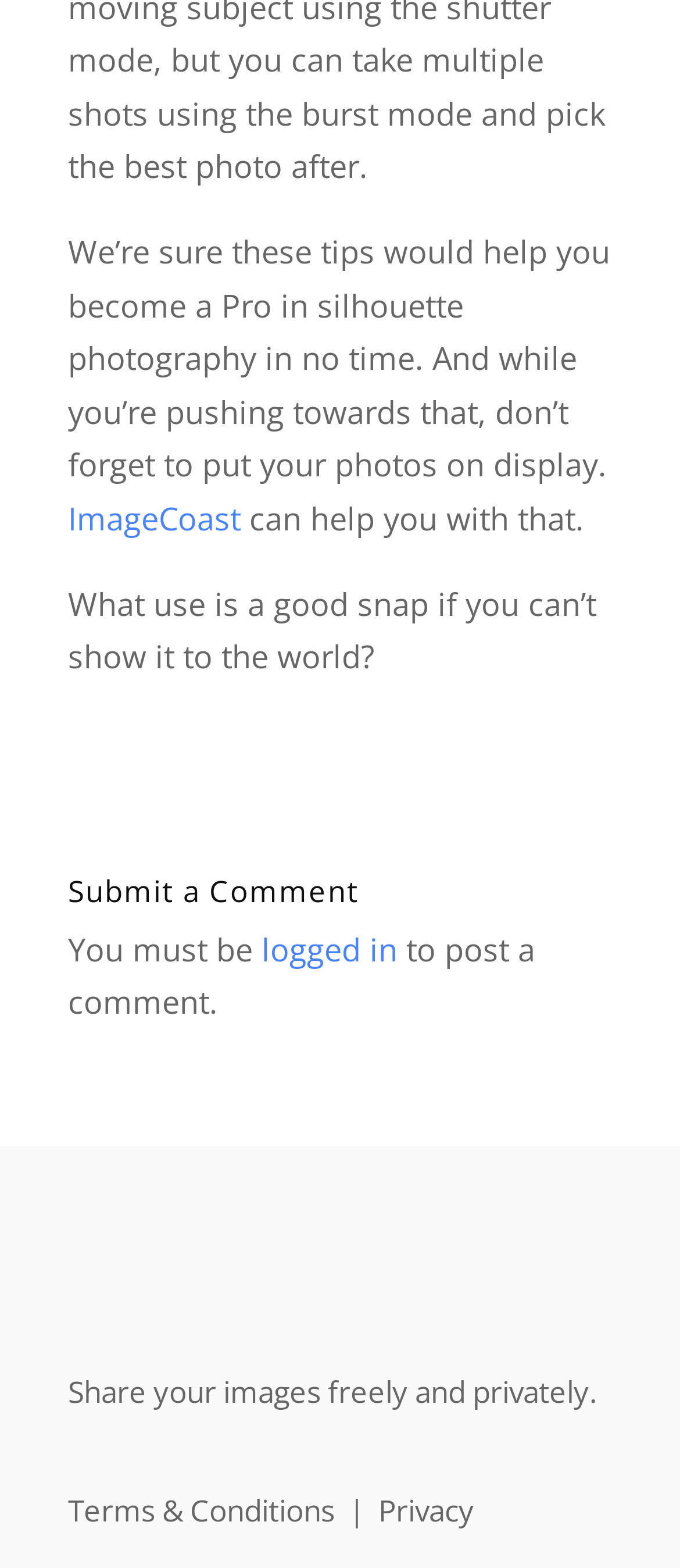Bounding box coordinates are specified in the format (top-left x, top-left y, bottom-right x, bottom-right y). All values are floating point numbers bounded between 0 and 1. Please provide the bounding box coordinate of the region this sentence describes: logged in

[0.385, 0.592, 0.585, 0.618]